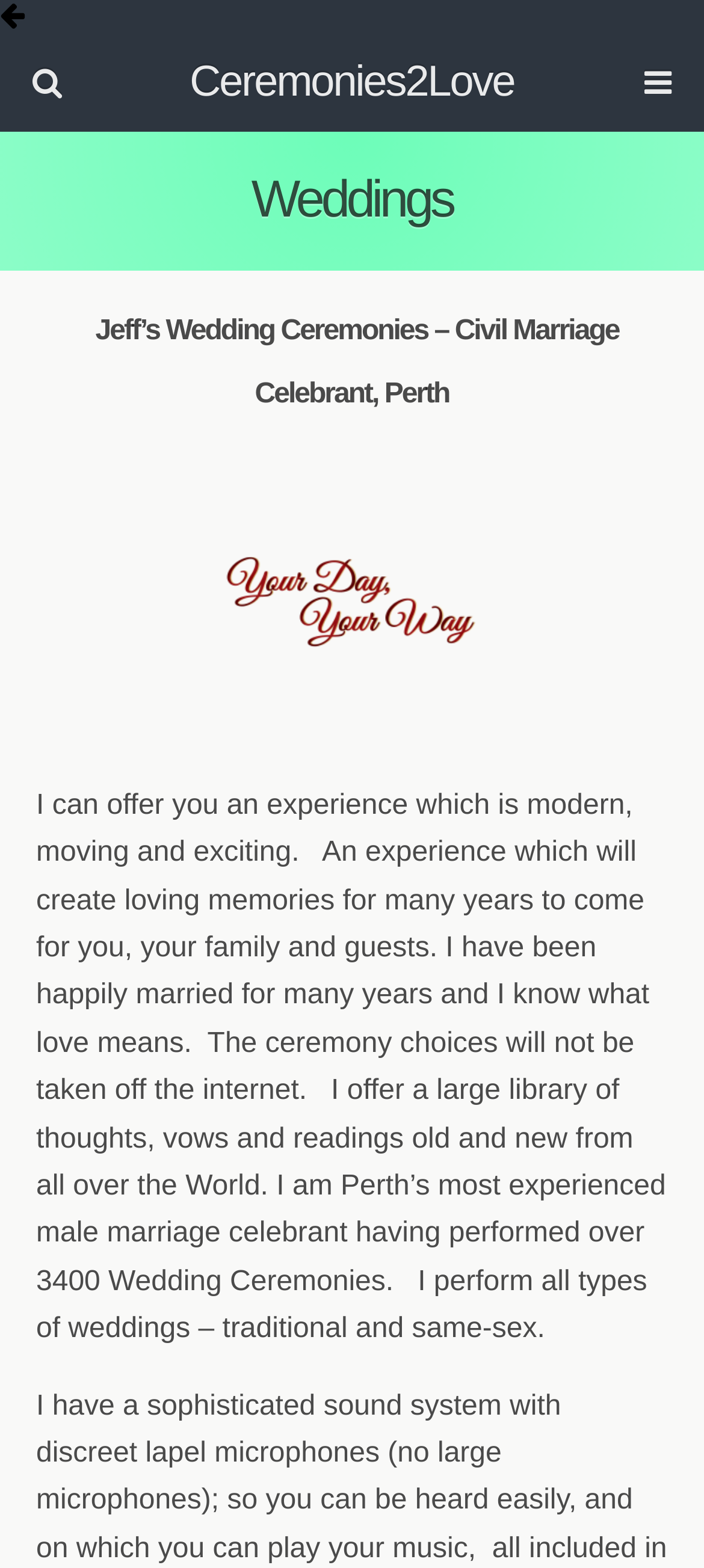Identify the bounding box for the UI element described as: "aria-label="EPA’s Facebook"". The coordinates should be four float numbers between 0 and 1, i.e., [left, top, right, bottom].

None